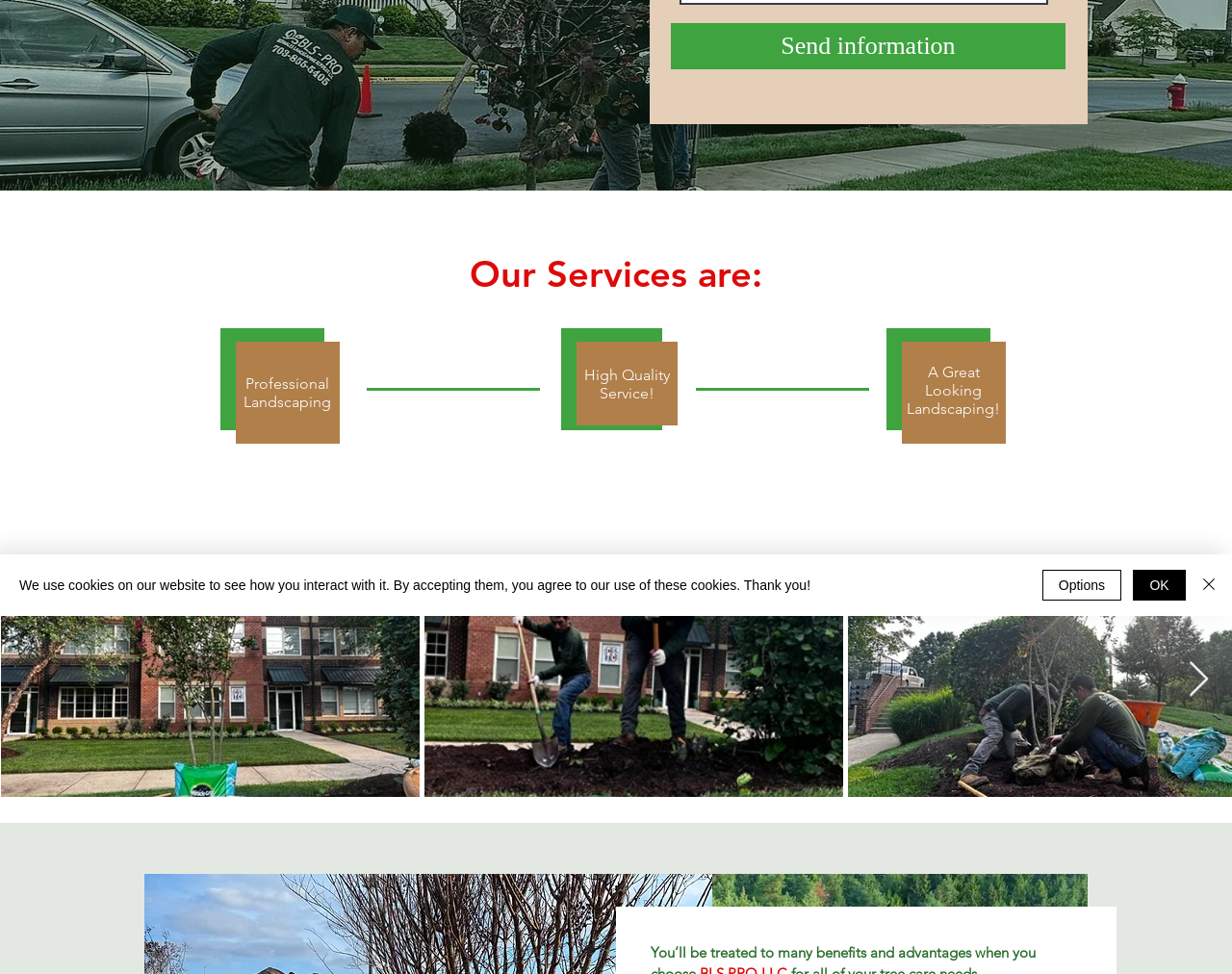Using the webpage screenshot, locate the HTML element that fits the following description and provide its bounding box: "aria-label="Next Item"".

[0.964, 0.678, 0.982, 0.717]